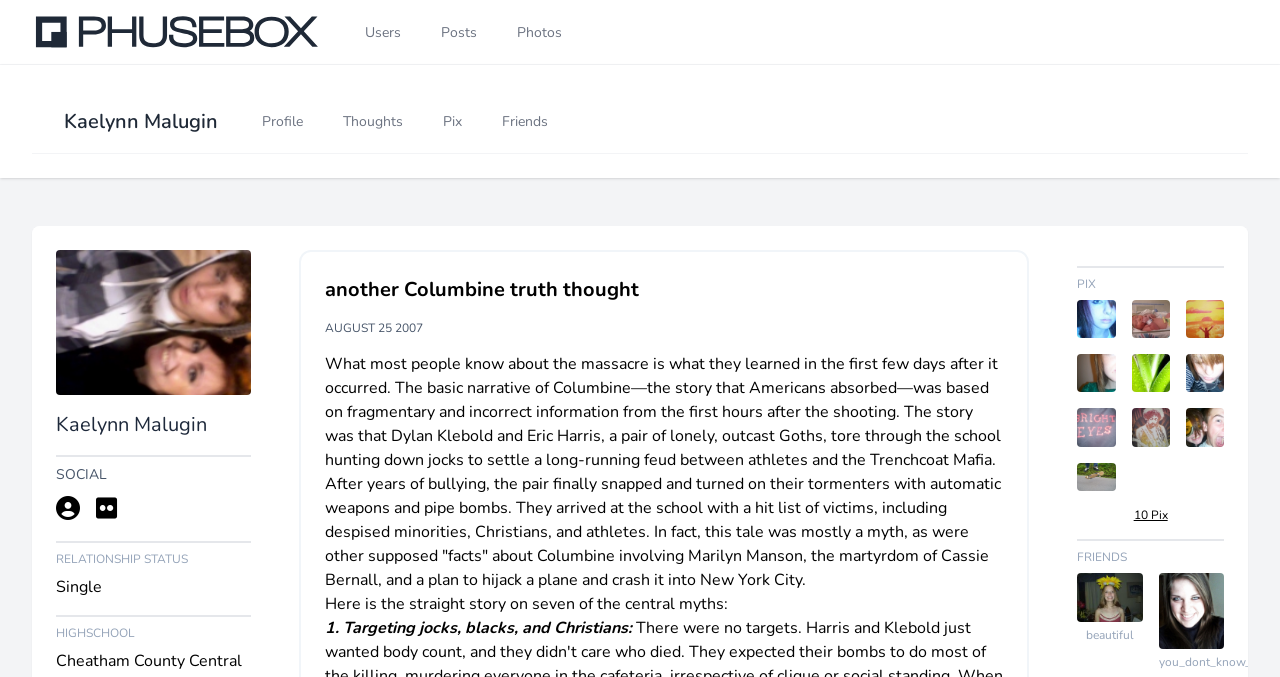Could you find the bounding box coordinates of the clickable area to complete this instruction: "View thoughts"?

[0.265, 0.13, 0.318, 0.227]